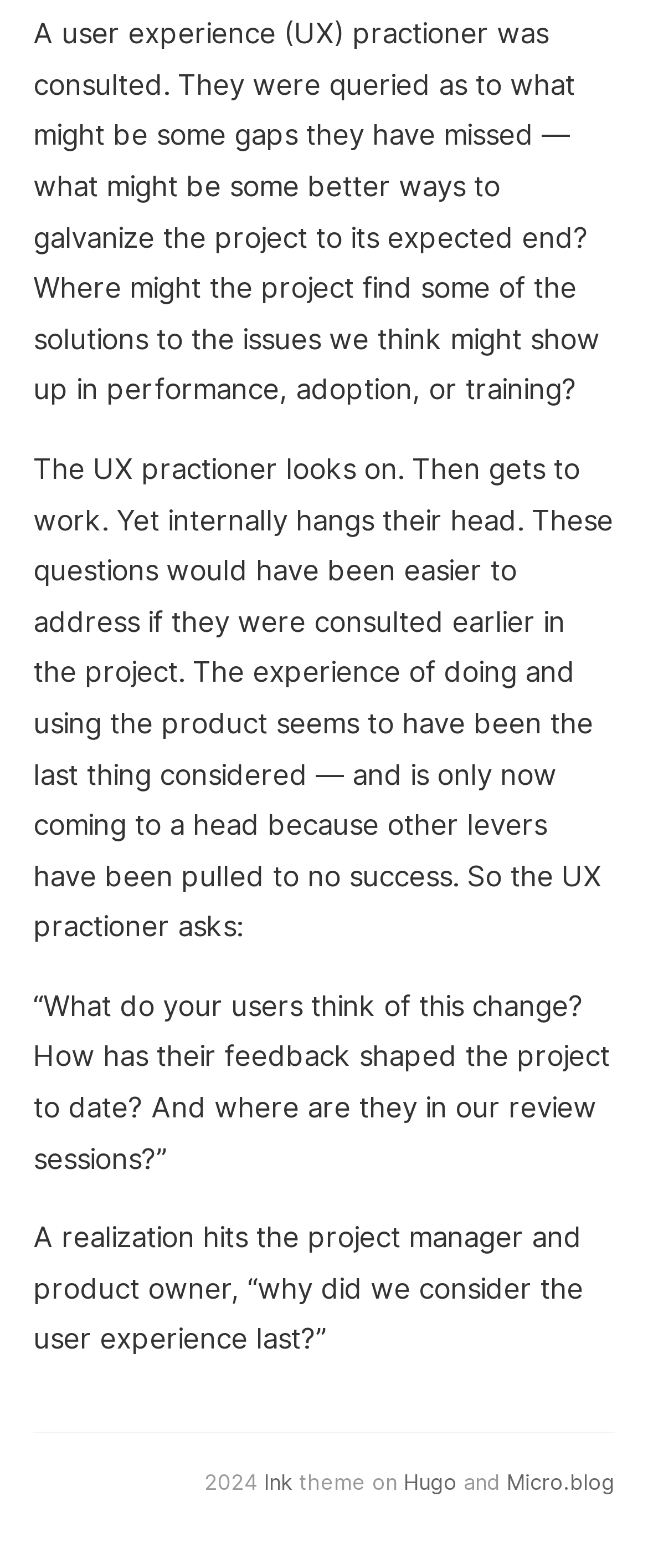Please respond to the question using a single word or phrase:
What is the tone of the UX practitioner in the passage?

Frustrated